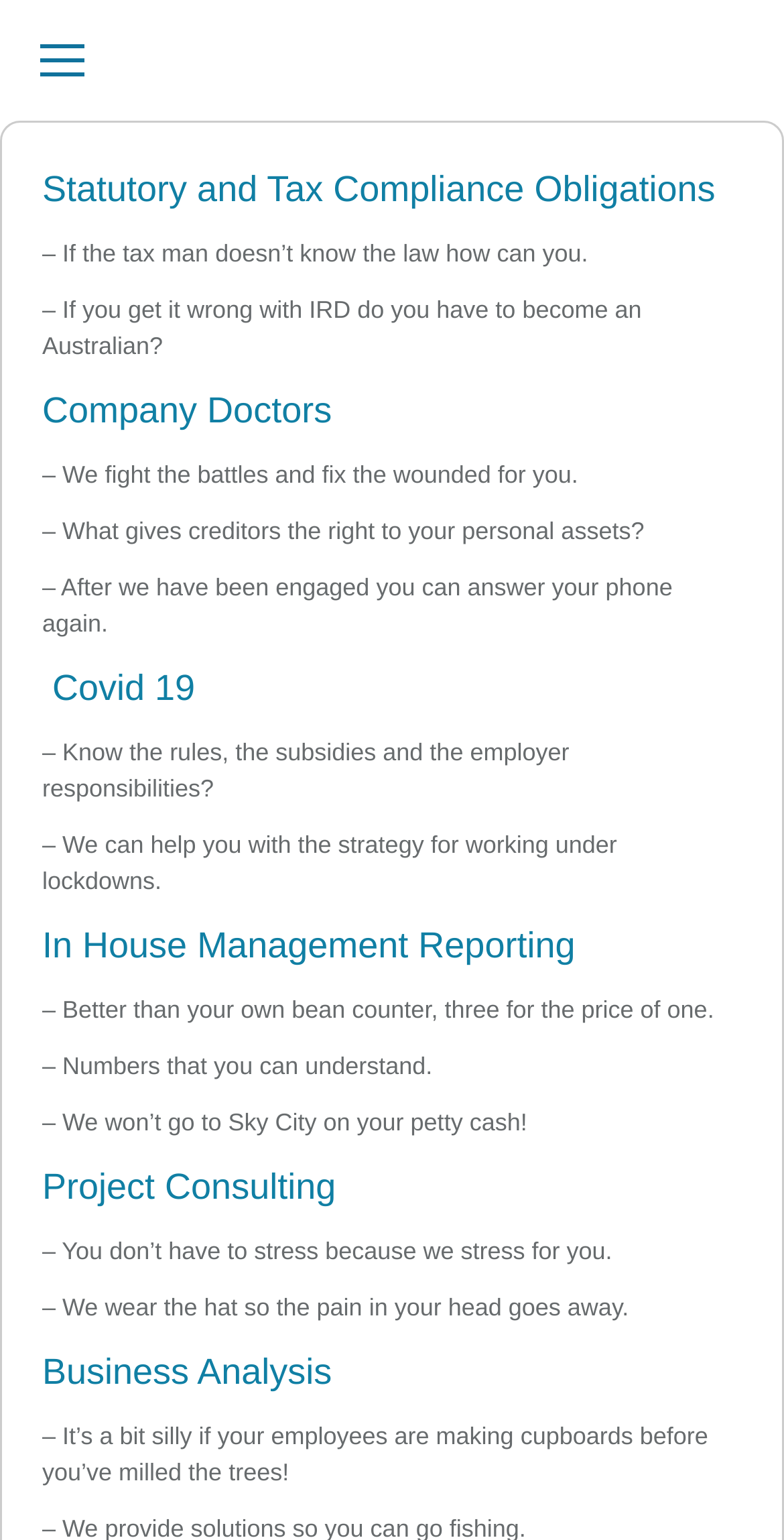Please provide a short answer using a single word or phrase for the question:
Is there a link at the bottom of the webpage?

Yes